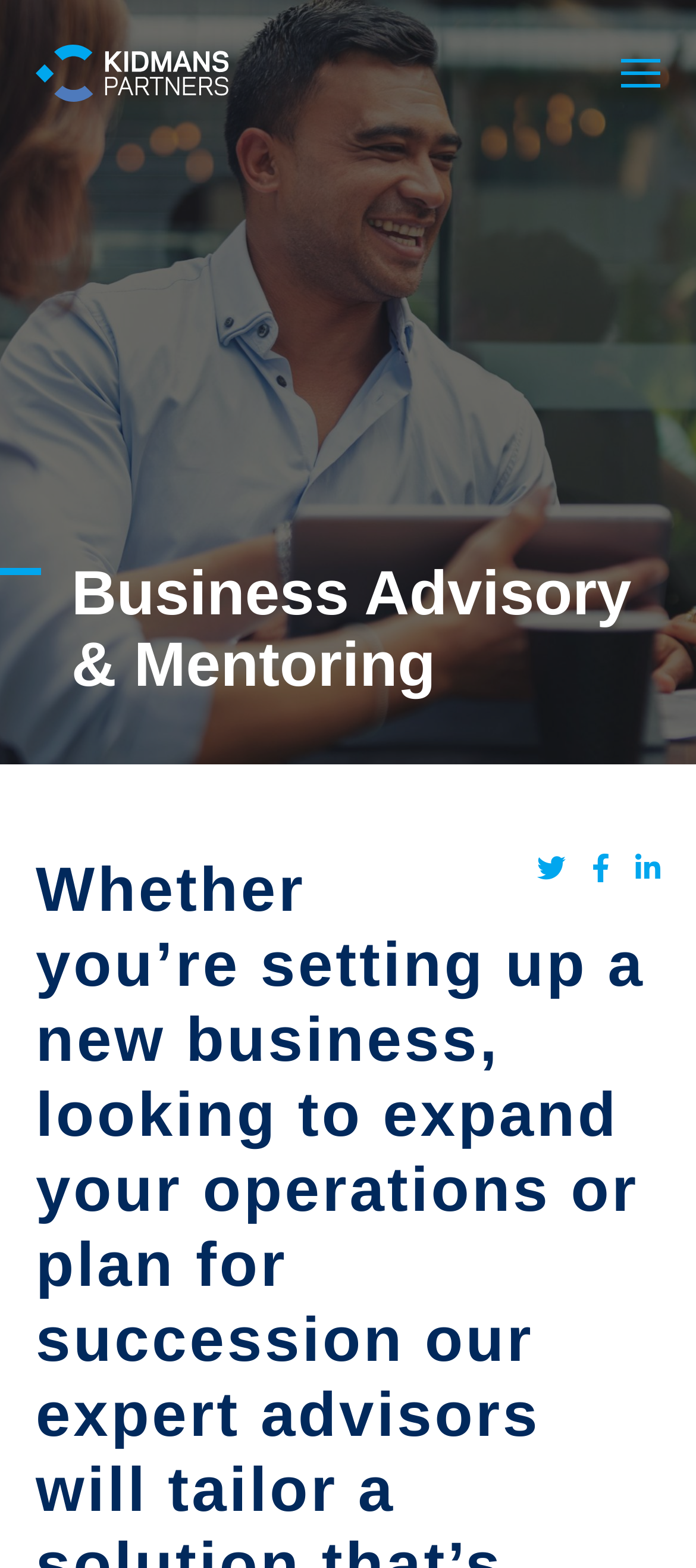Using the information in the image, give a detailed answer to the following question: Is the business advisory service a single entity?

The business advisory service appears to be a single entity because there is only one header element with the text 'Business Advisory & Mentoring', indicating that it is a single focused service.